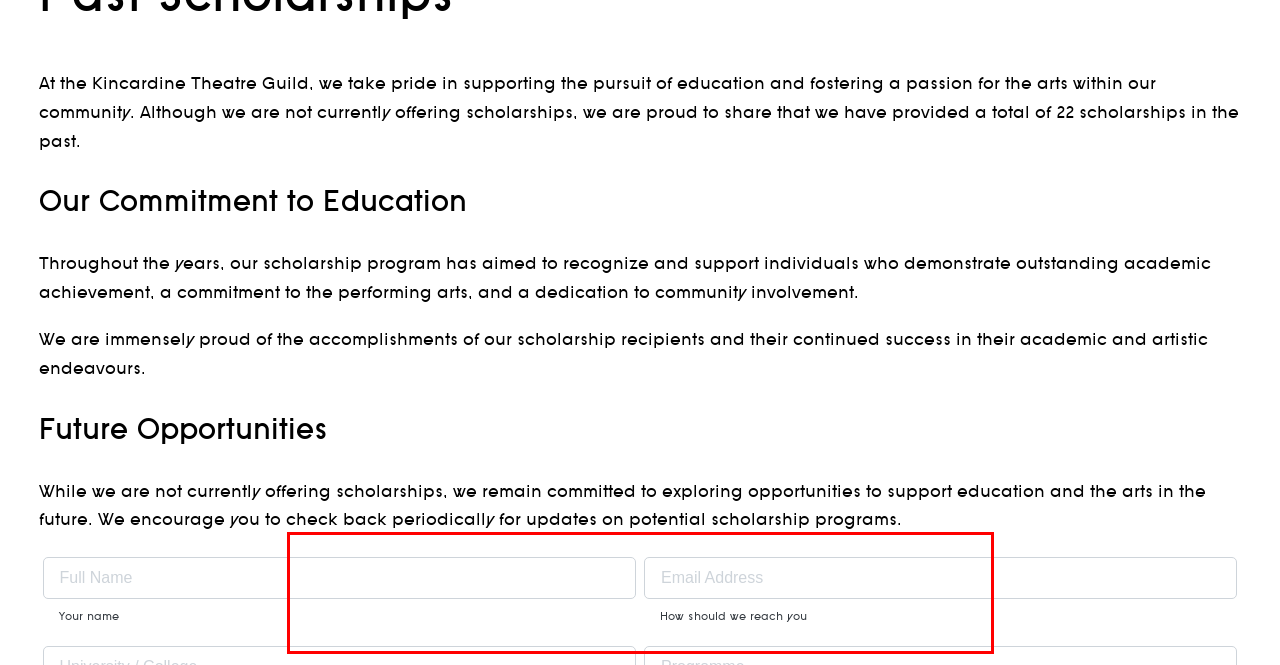You are provided with a screenshot of a webpage featuring a red rectangle bounding box. Extract the text content within this red bounding box using OCR.

While we are not currently offering scholarships, we remain committed to exploring opportunities to support education and the arts in the future. We encourage you to check back periodically for updates on potential scholarship programs.